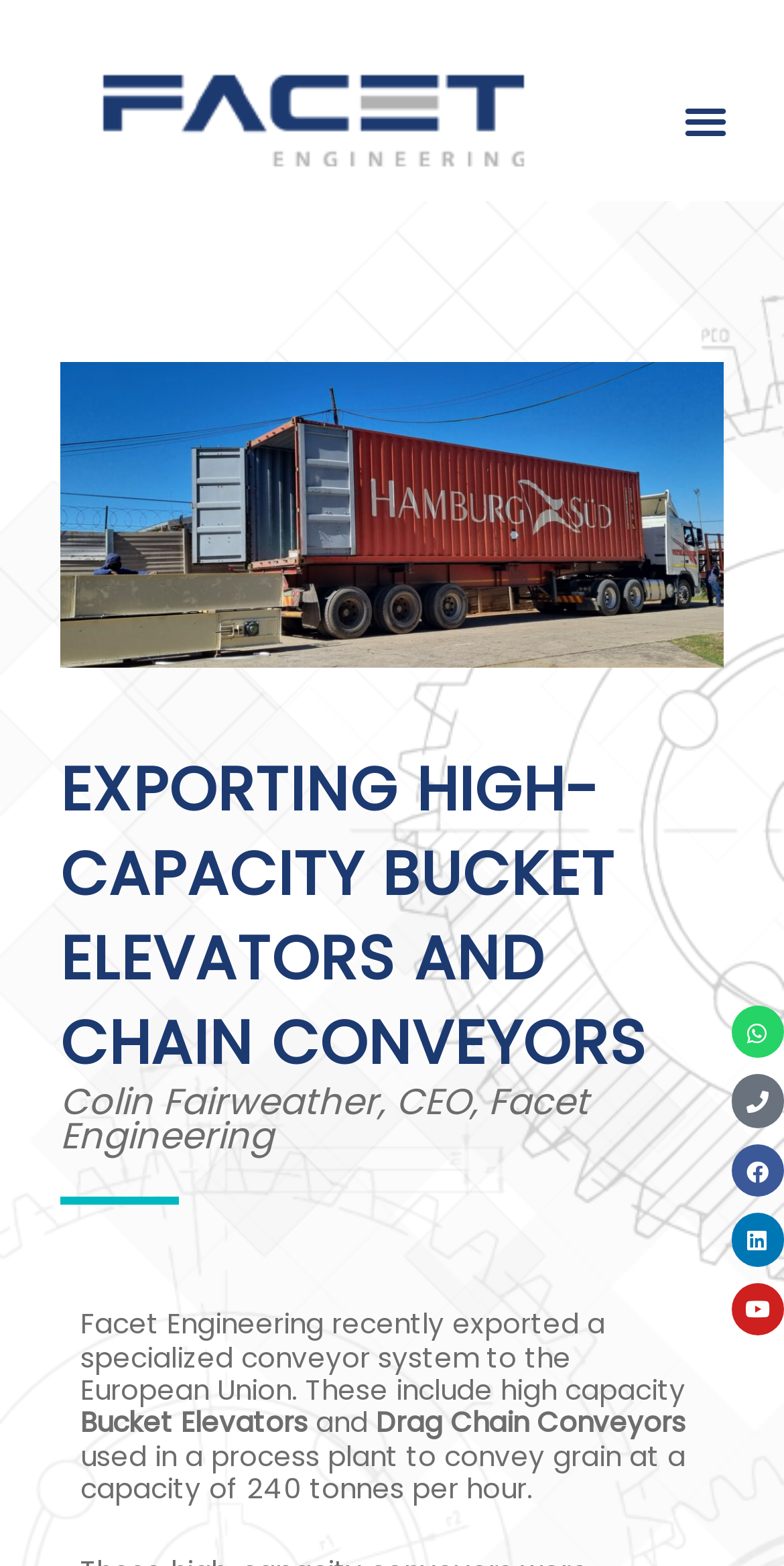What is the company name mentioned on the webpage?
Look at the screenshot and give a one-word or phrase answer.

Facet Engineering